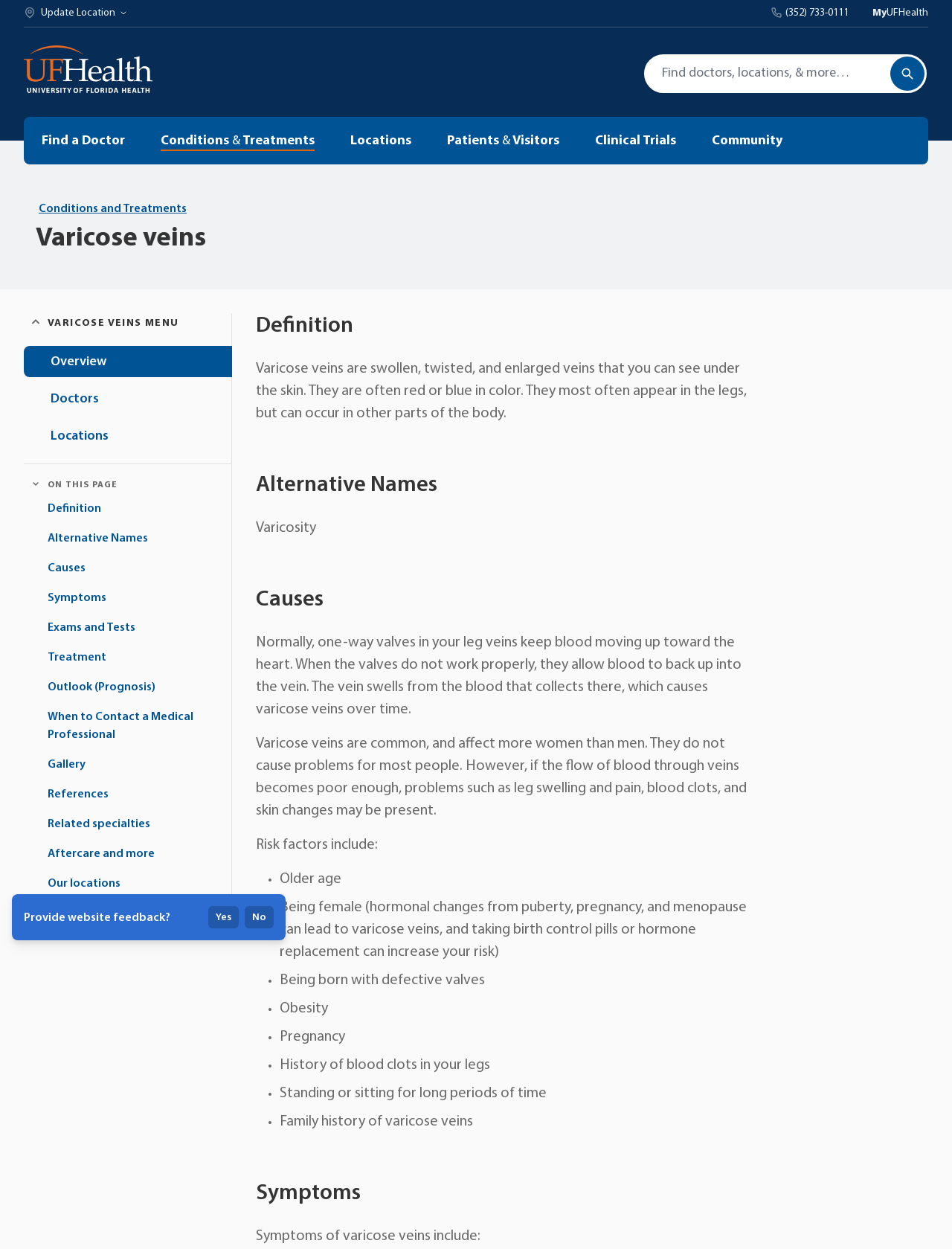Please predict the bounding box coordinates of the element's region where a click is necessary to complete the following instruction: "Click on Overview". The coordinates should be represented by four float numbers between 0 and 1, i.e., [left, top, right, bottom].

[0.025, 0.277, 0.244, 0.302]